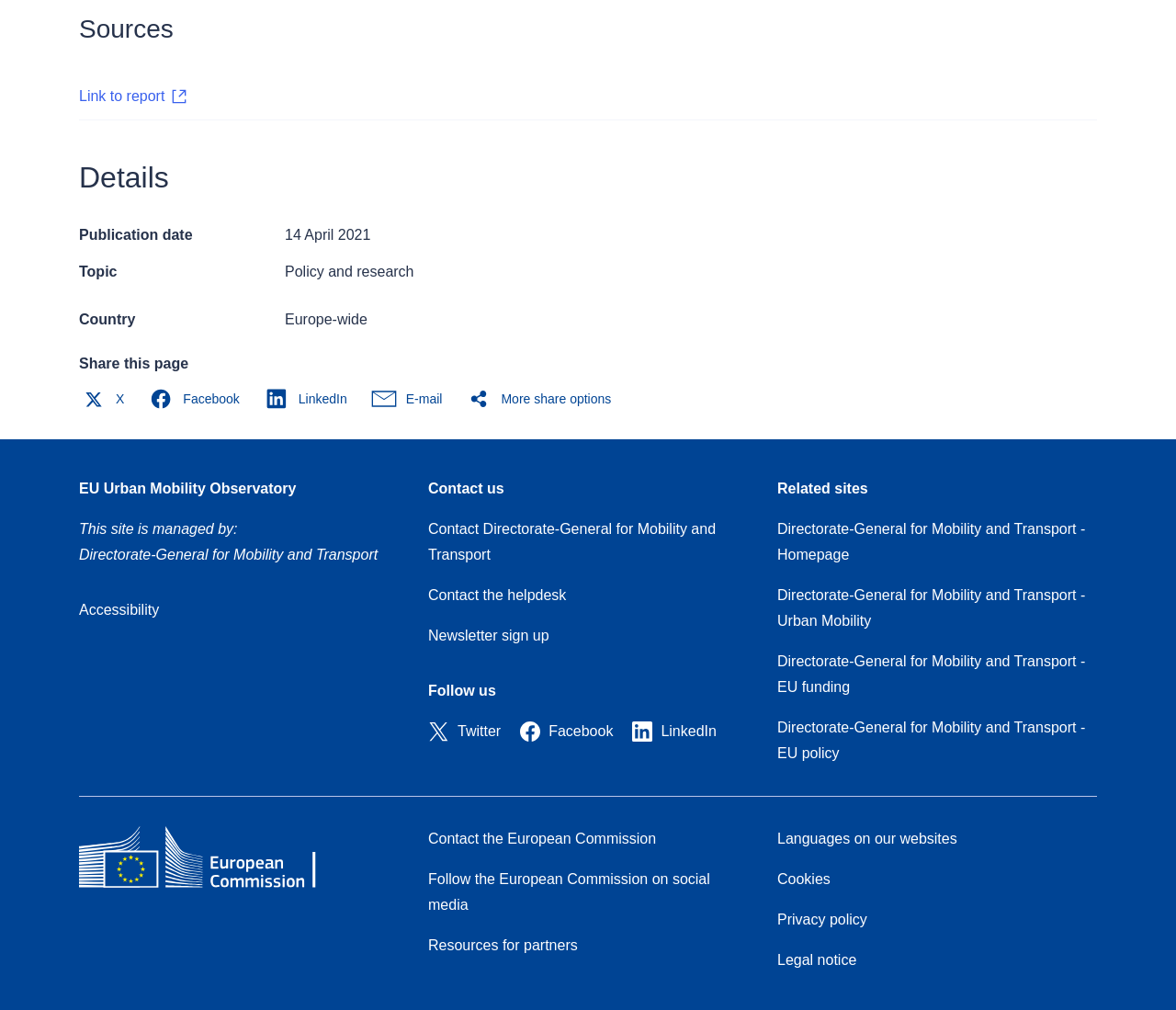Show me the bounding box coordinates of the clickable region to achieve the task as per the instruction: "Click on the 'Follow us' link".

[0.364, 0.672, 0.636, 0.697]